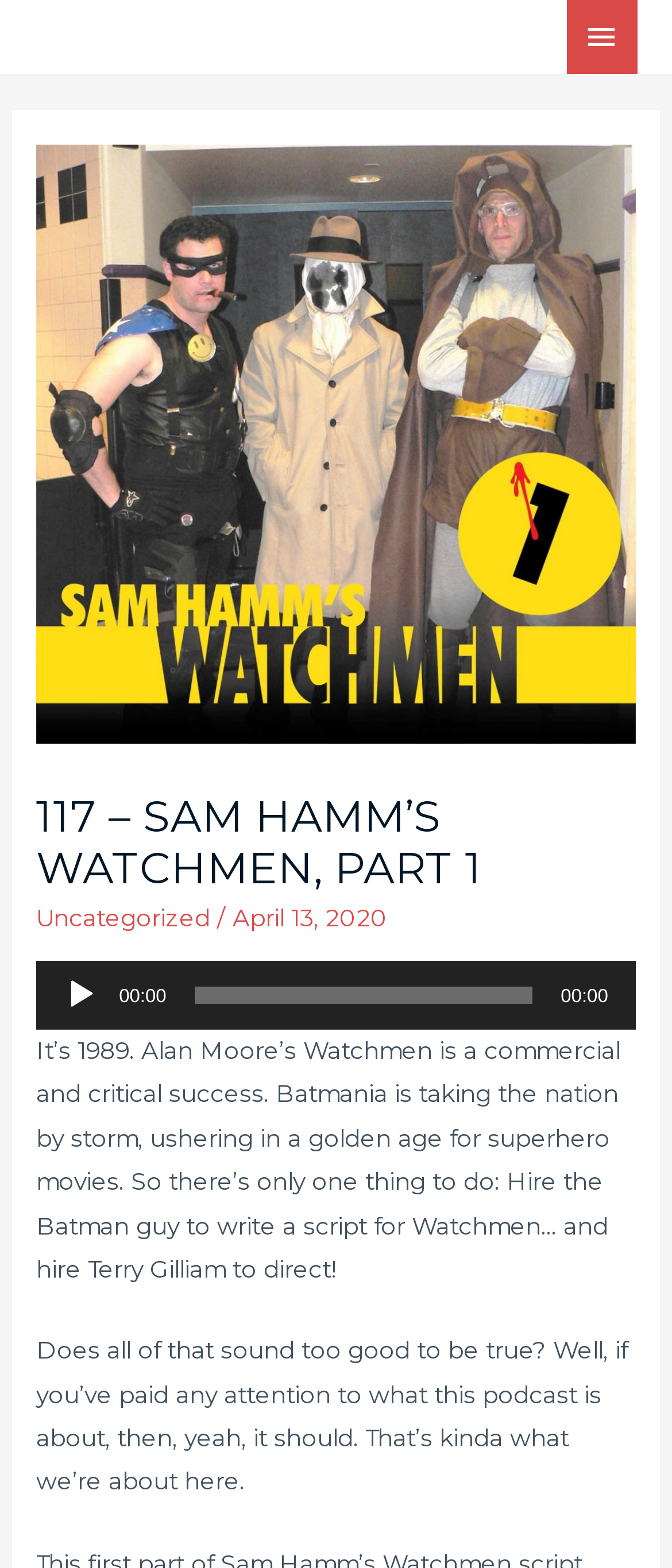With reference to the screenshot, provide a detailed response to the question below:
What is the current time of the audio player?

I determined the answer by looking at the timer element which contains the text '00:00'. This text is likely to be the current time of the audio player.